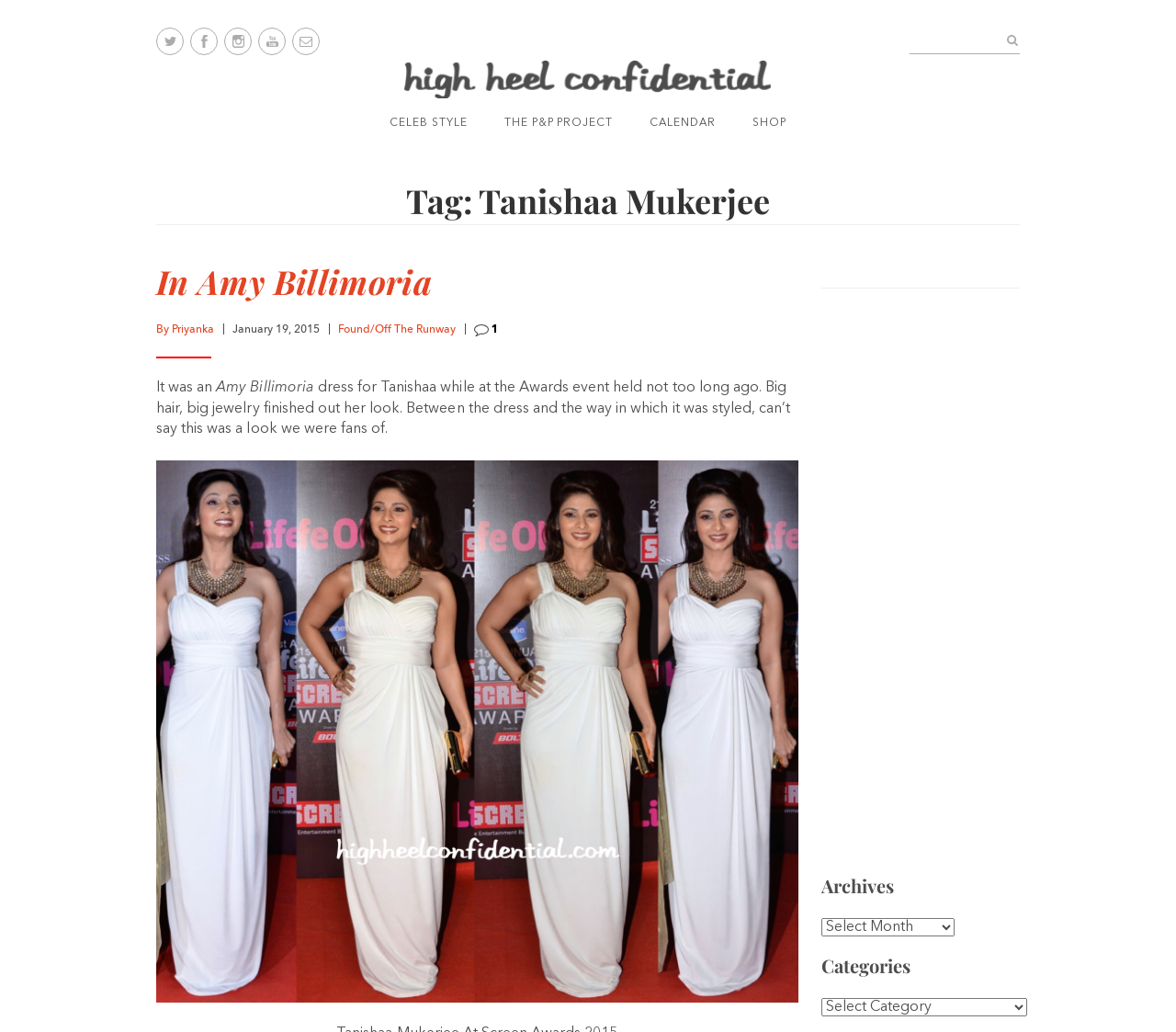Identify the bounding box coordinates of the area that should be clicked in order to complete the given instruction: "Select a category". The bounding box coordinates should be four float numbers between 0 and 1, i.e., [left, top, right, bottom].

[0.698, 0.967, 0.873, 0.985]